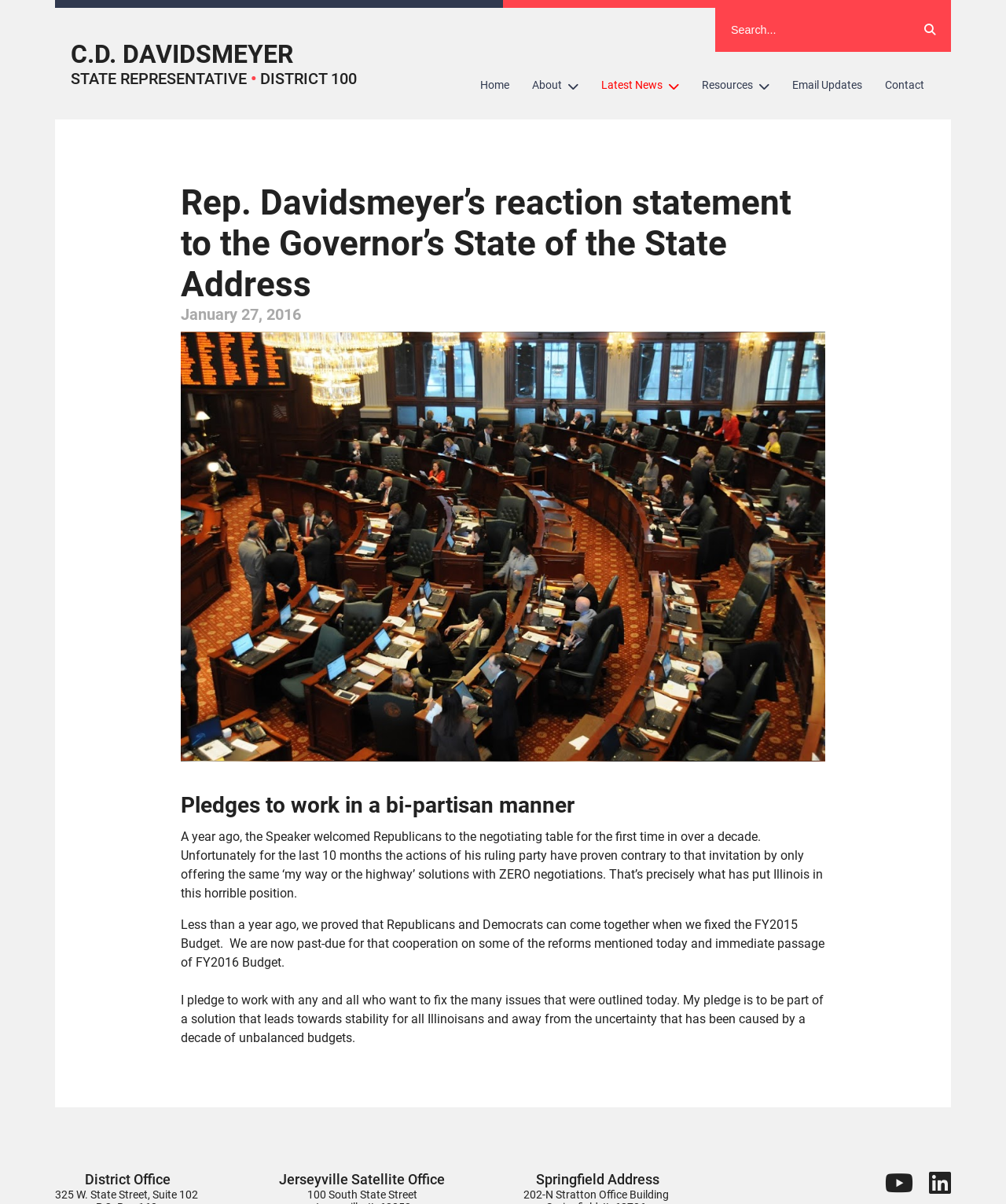Can you locate the main headline on this webpage and provide its text content?

Rep. Davidsmeyer’s reaction statement to the Governor’s State of the State Address